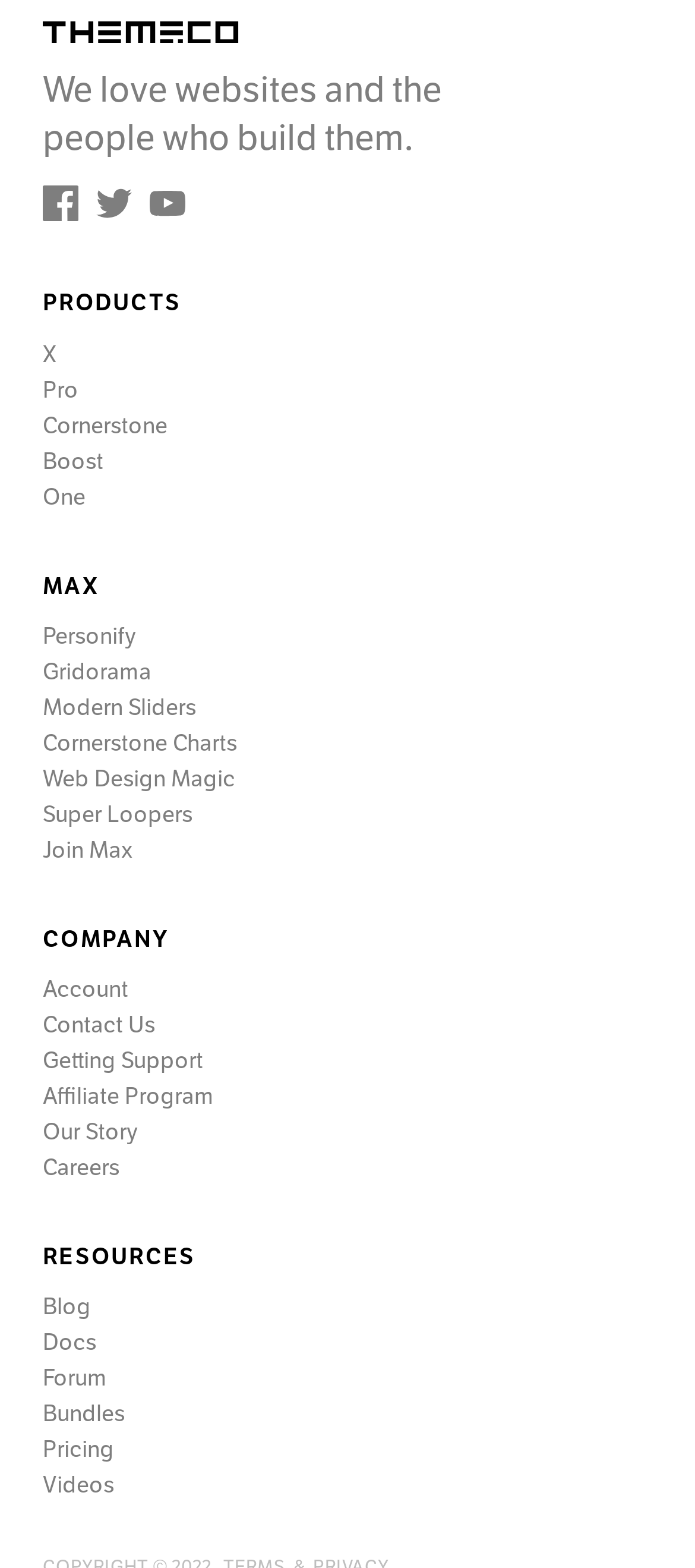Please specify the bounding box coordinates of the region to click in order to perform the following instruction: "Click on Themeco".

[0.062, 0.013, 0.343, 0.028]